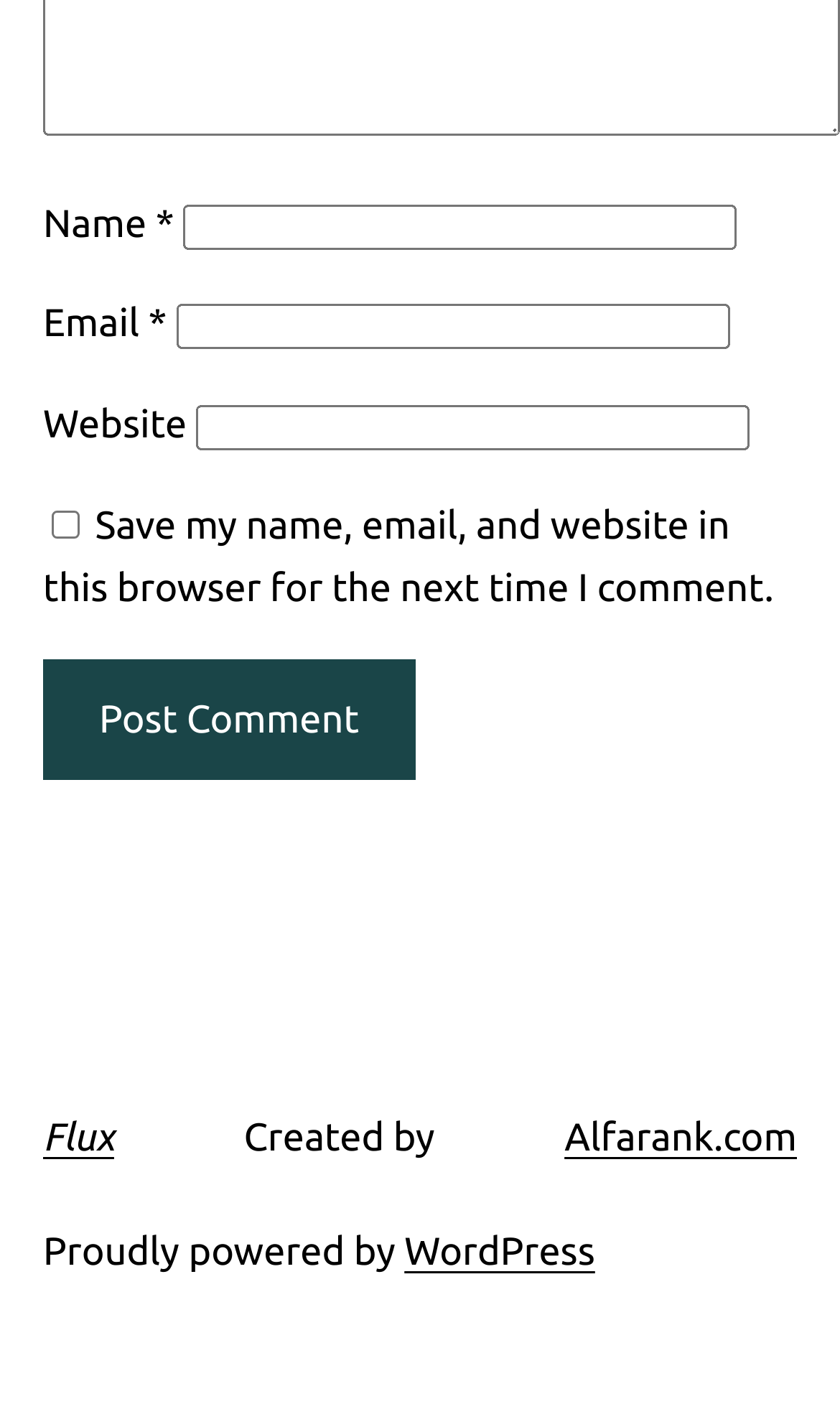Pinpoint the bounding box coordinates of the element to be clicked to execute the instruction: "Input your email".

[0.209, 0.214, 0.868, 0.246]